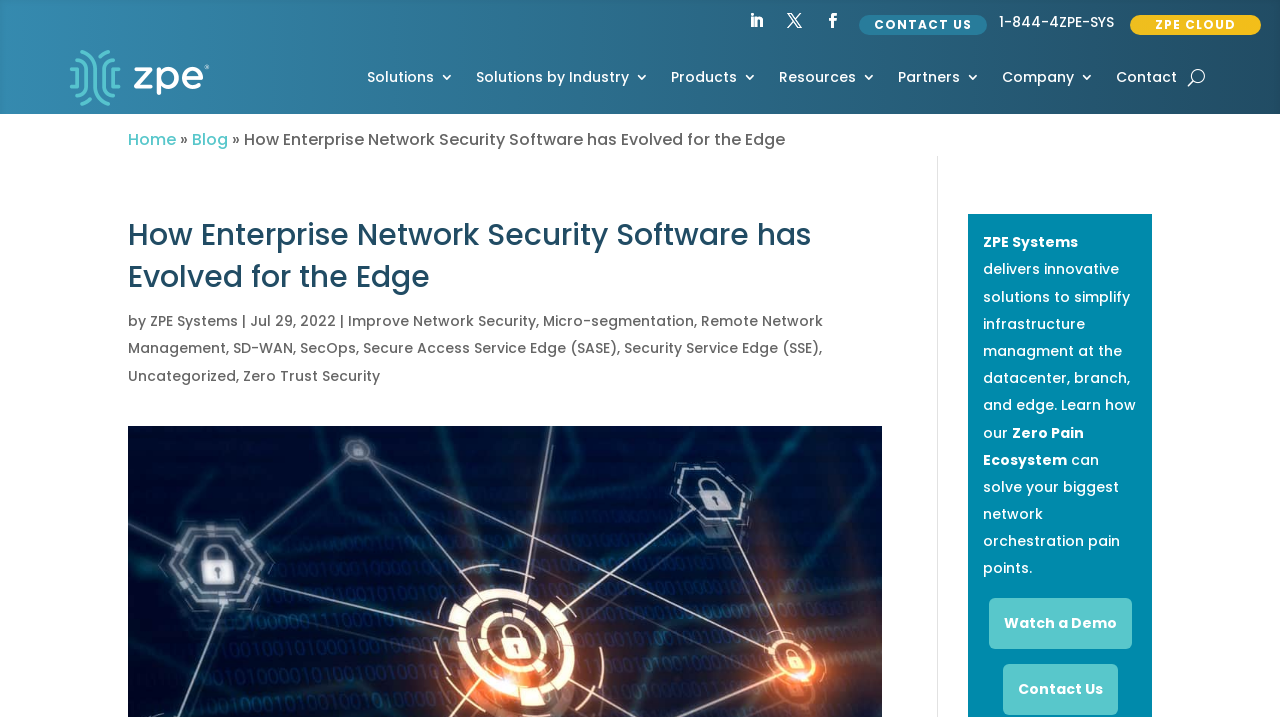Please identify the bounding box coordinates of the area that needs to be clicked to fulfill the following instruction: "Click the Watch a Demo link."

[0.772, 0.834, 0.884, 0.905]